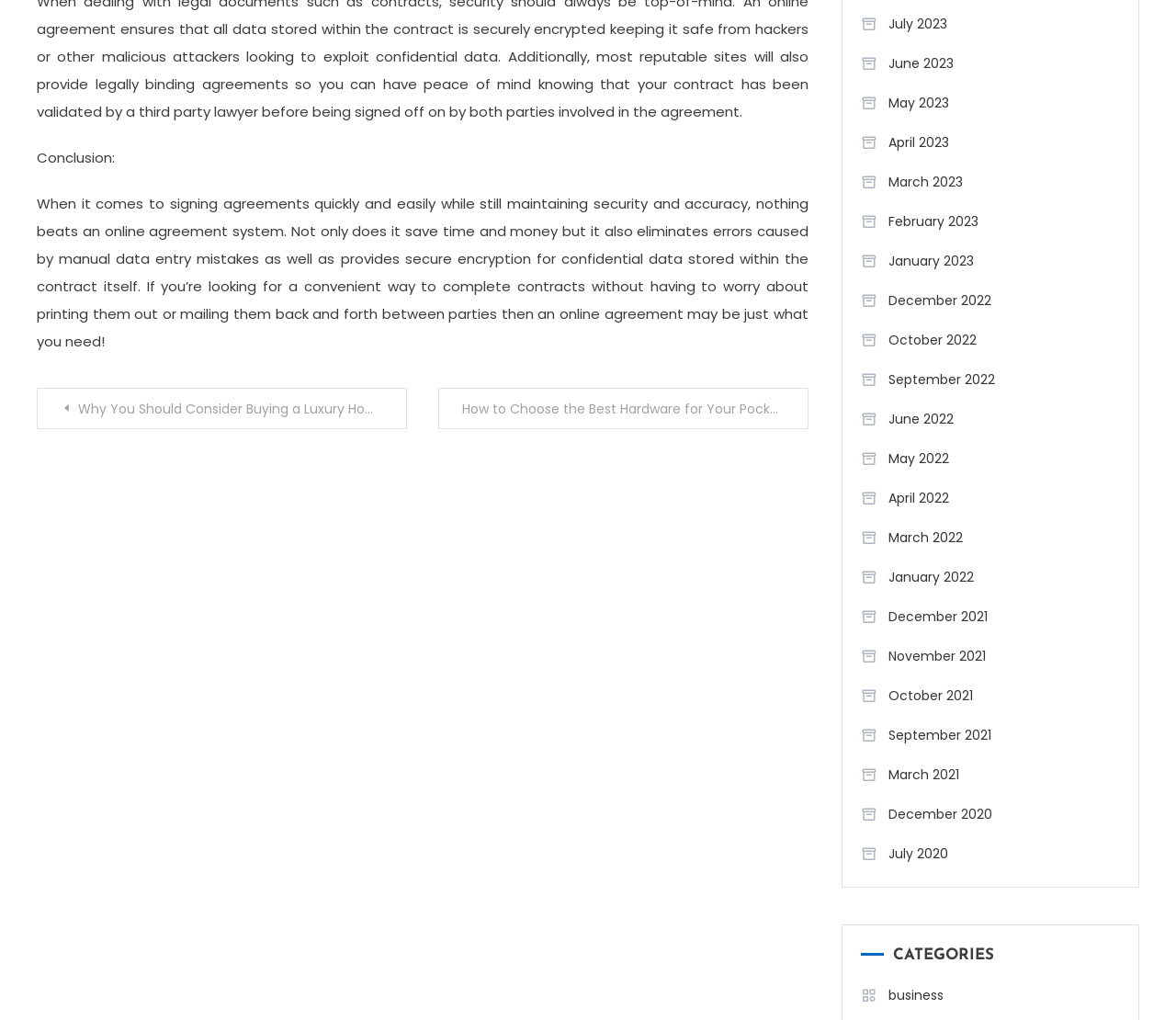Please indicate the bounding box coordinates for the clickable area to complete the following task: "Browse archives for July 2023". The coordinates should be specified as four float numbers between 0 and 1, i.e., [left, top, right, bottom].

[0.732, 0.009, 0.805, 0.037]